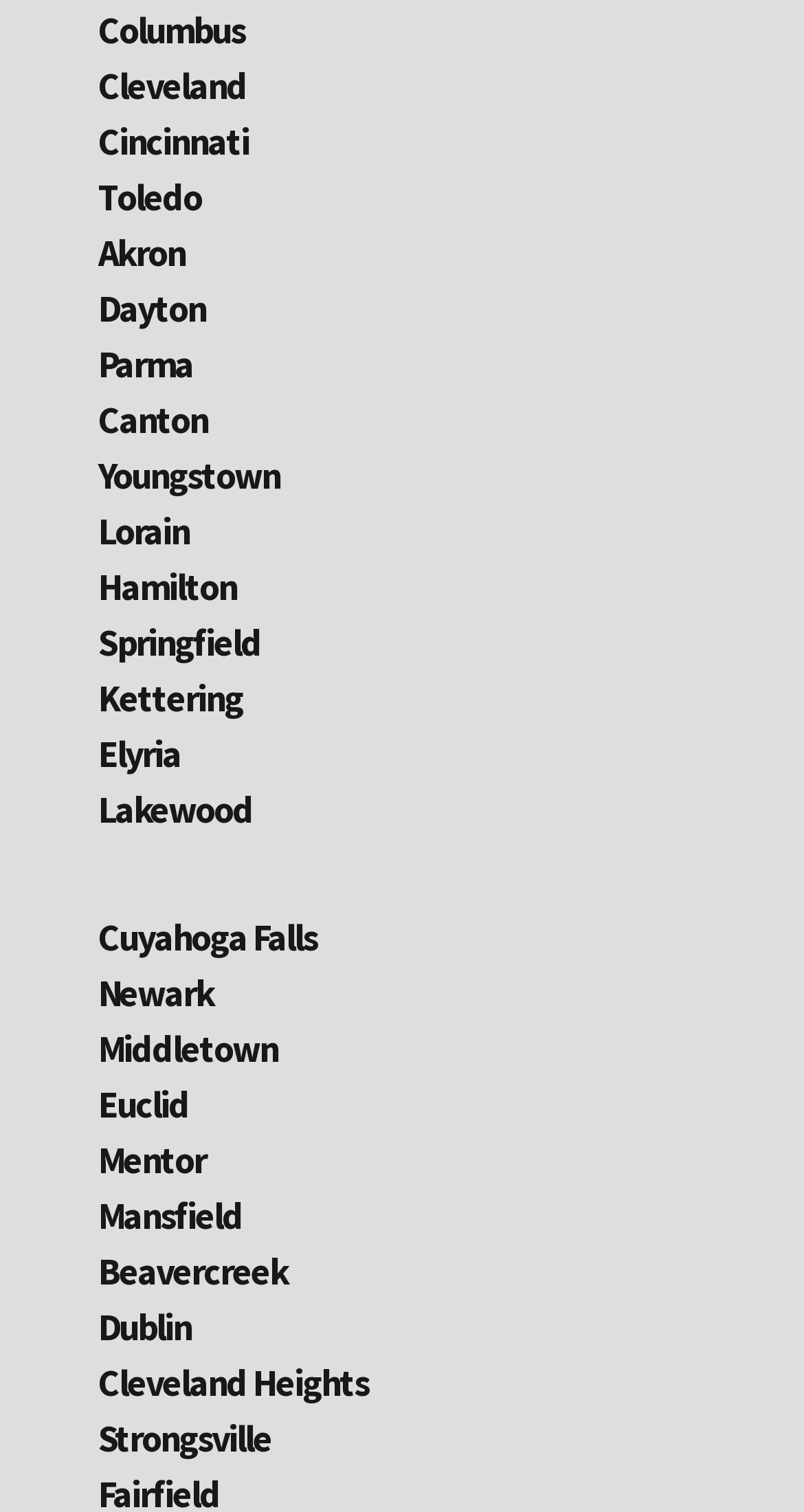Please identify the coordinates of the bounding box for the clickable region that will accomplish this instruction: "Click on Columbus".

[0.122, 0.004, 0.304, 0.035]